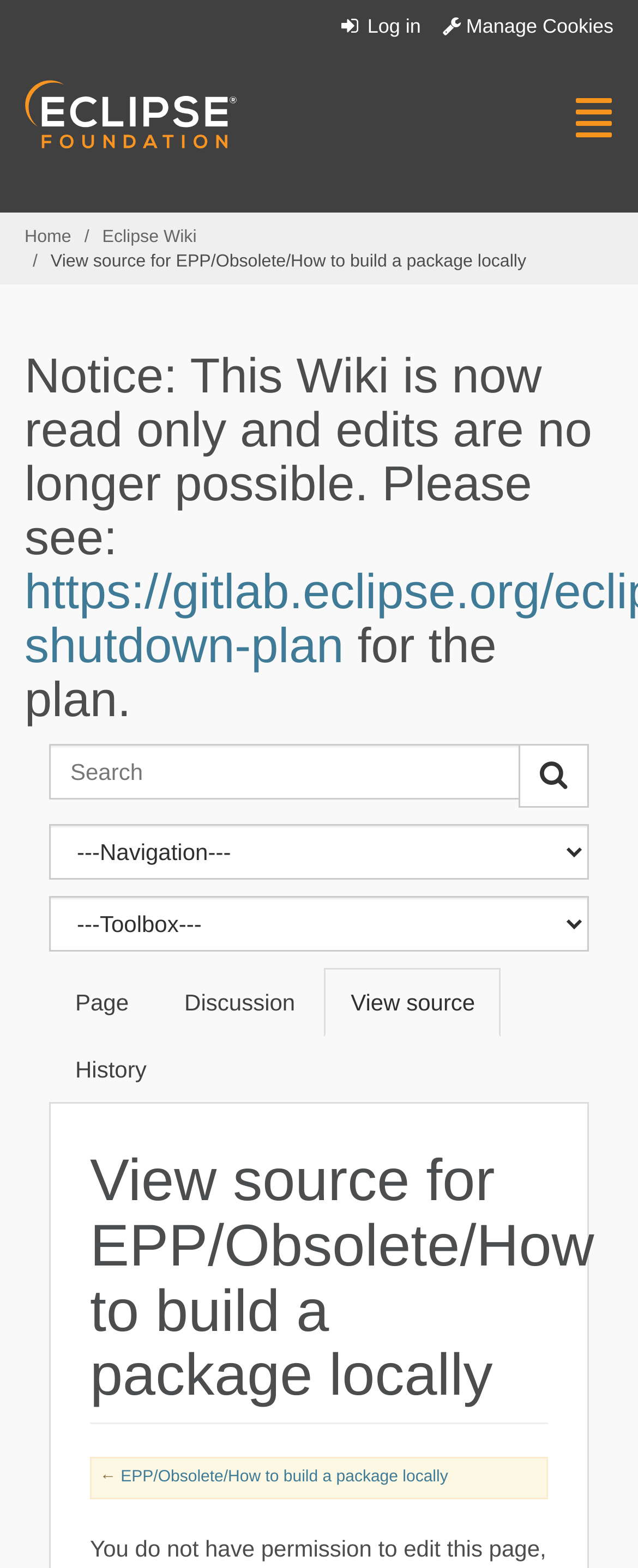Extract the bounding box coordinates for the described element: "Manage Cookies". The coordinates should be represented as four float numbers between 0 and 1: [left, top, right, bottom].

[0.694, 0.009, 0.962, 0.024]